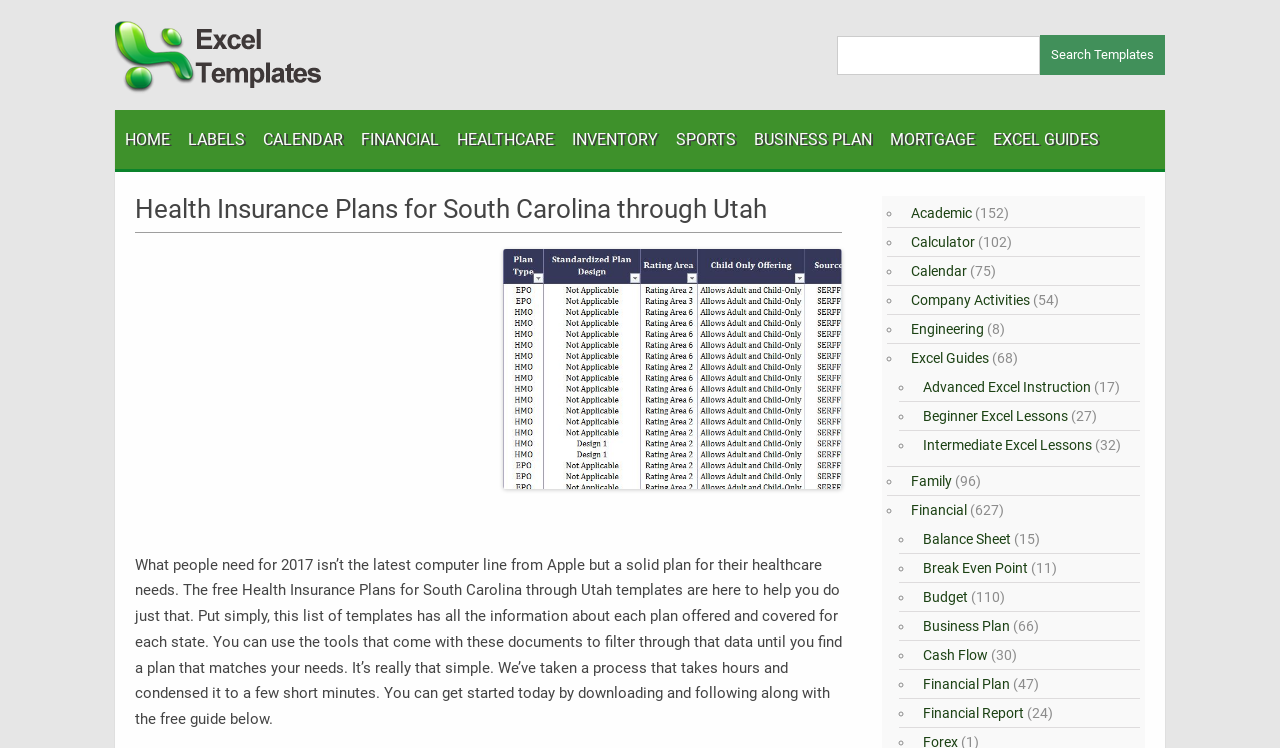What type of information is provided in the 'Financial' section?
Could you give a comprehensive explanation in response to this question?

In the 'Financial' section, there are links to various financial-related topics, including 'Balance Sheet', 'Break Even Point', 'Budget', 'Business Plan', 'Cash Flow', and 'Financial Report', which suggest that this section provides information on financial plans and reports.